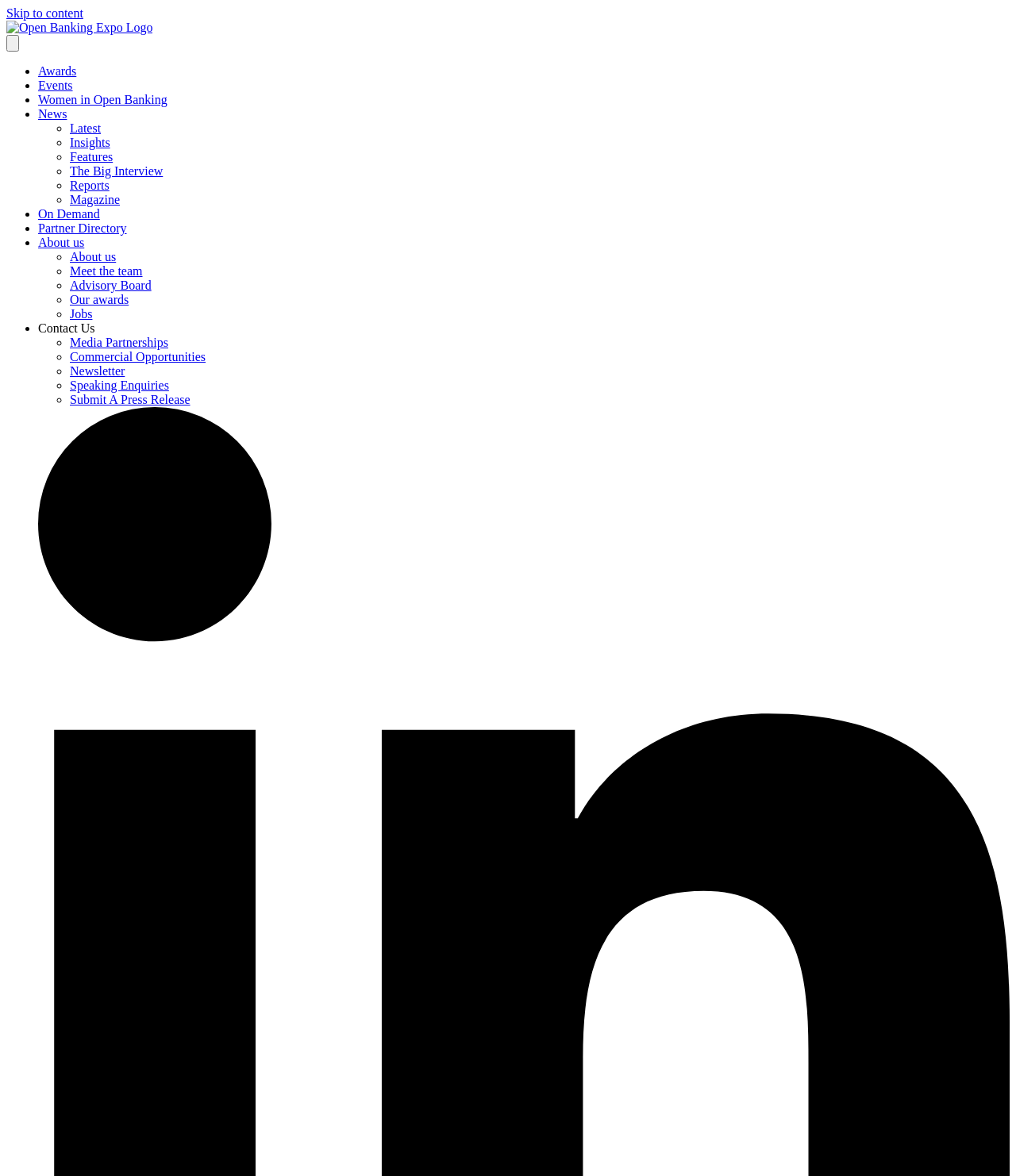Please extract the webpage's main title and generate its text content.

Weavr to close Comma’s payments app